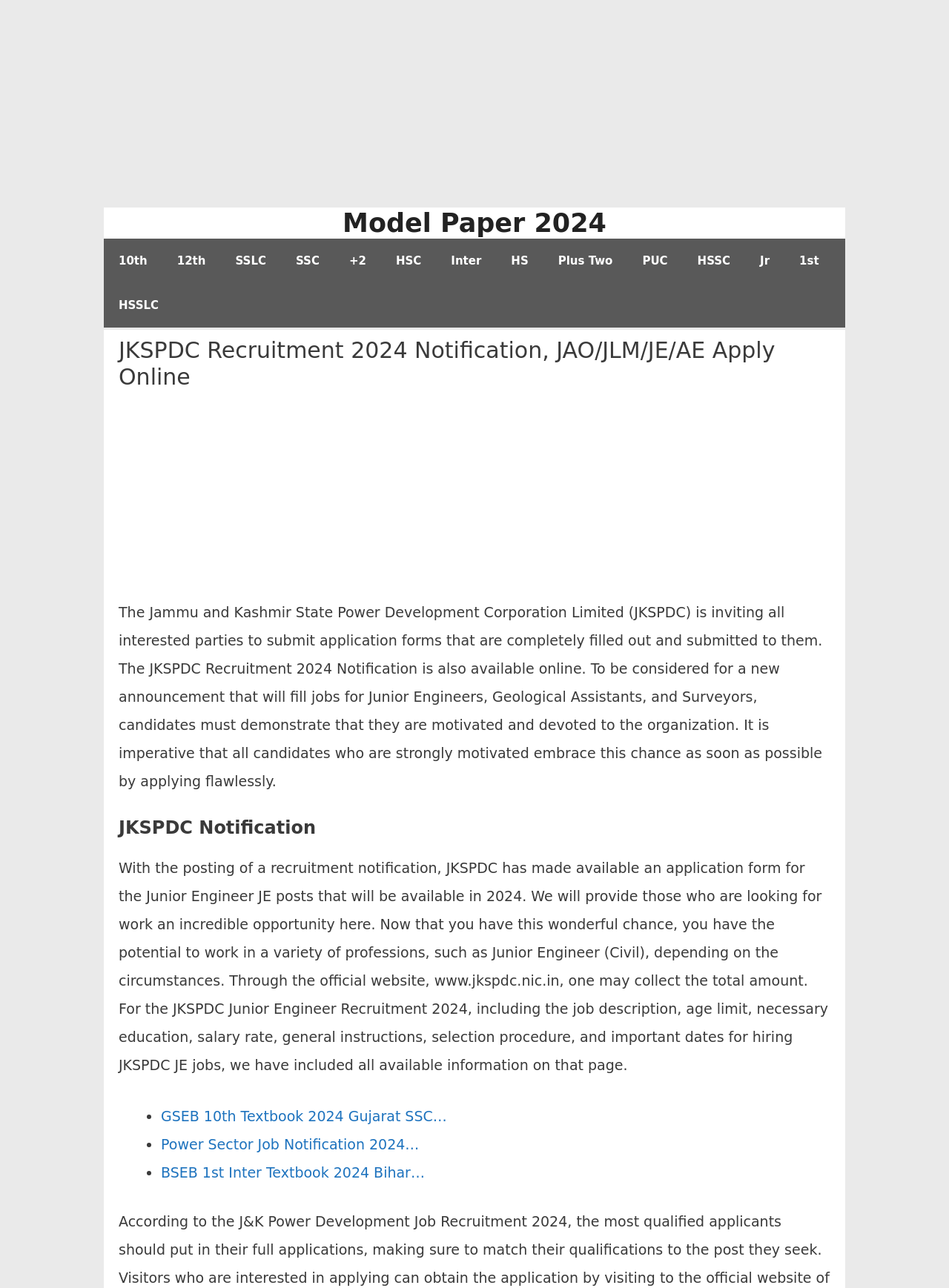Use a single word or phrase to answer the question: What type of education is required for JKSPDC jobs?

Not specified